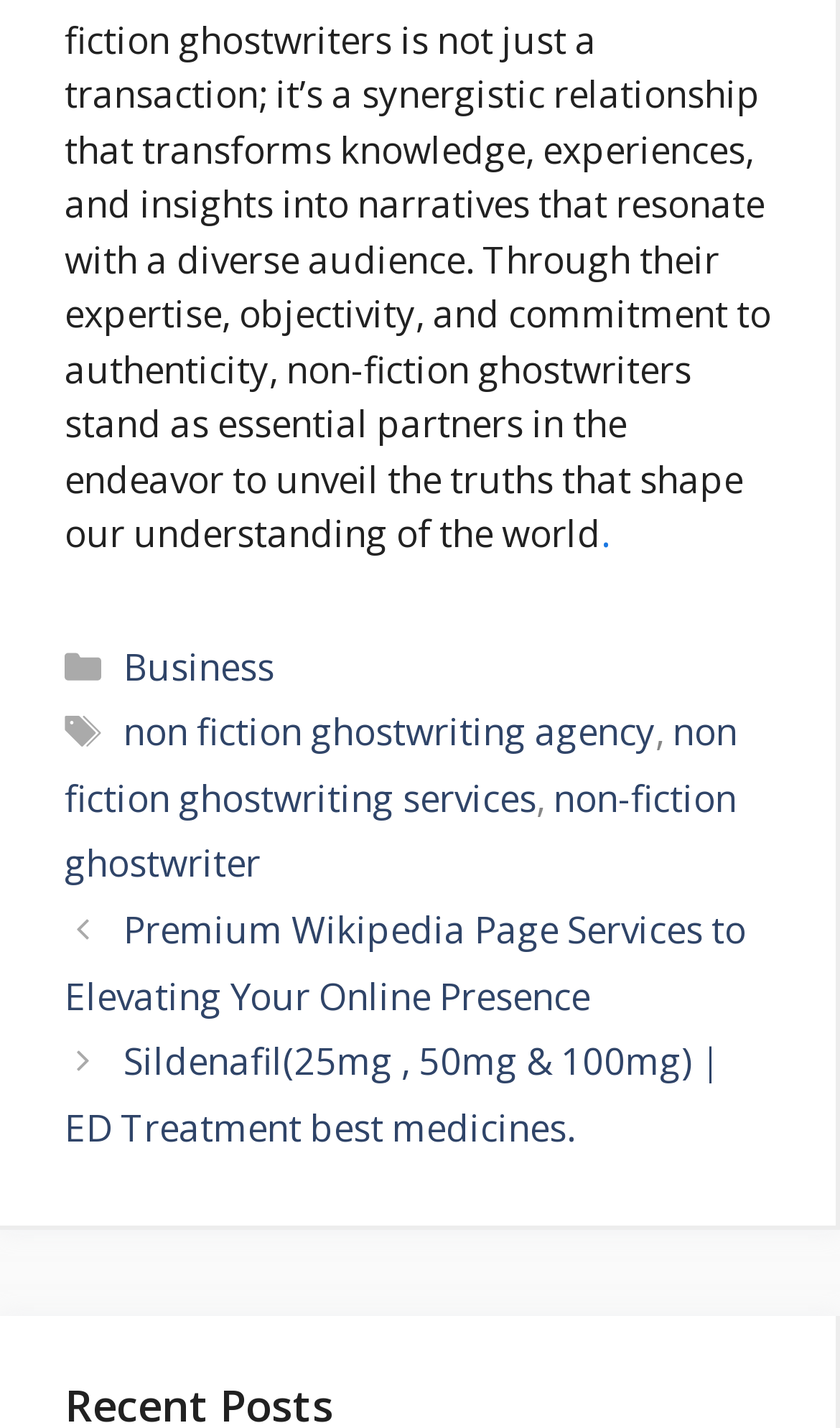Locate the bounding box of the user interface element based on this description: "non fiction ghostwriting agency".

[0.147, 0.495, 0.78, 0.53]